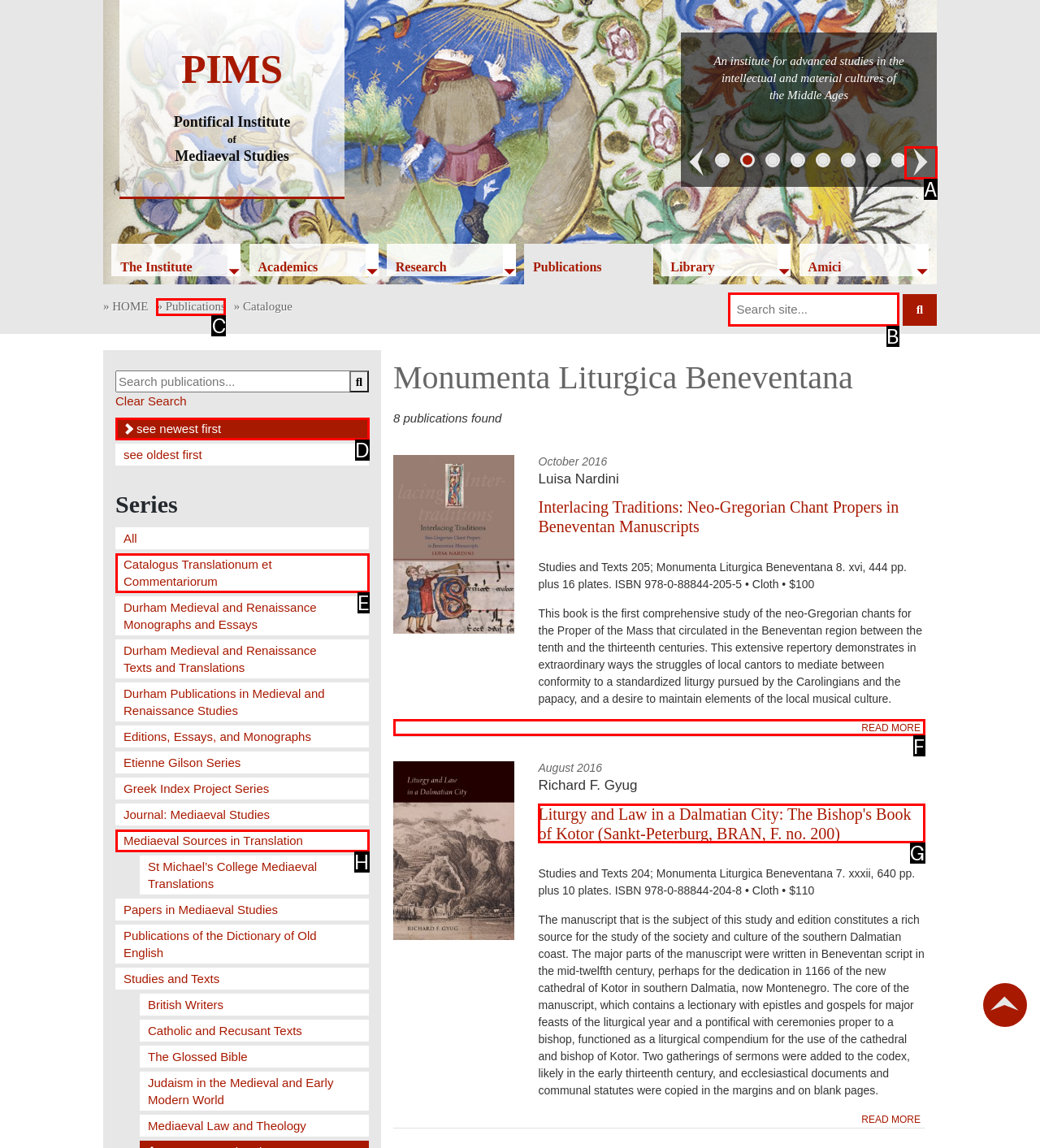Tell me which one HTML element best matches the description: name="s" placeholder="Search site..." title="Search for:"
Answer with the option's letter from the given choices directly.

B